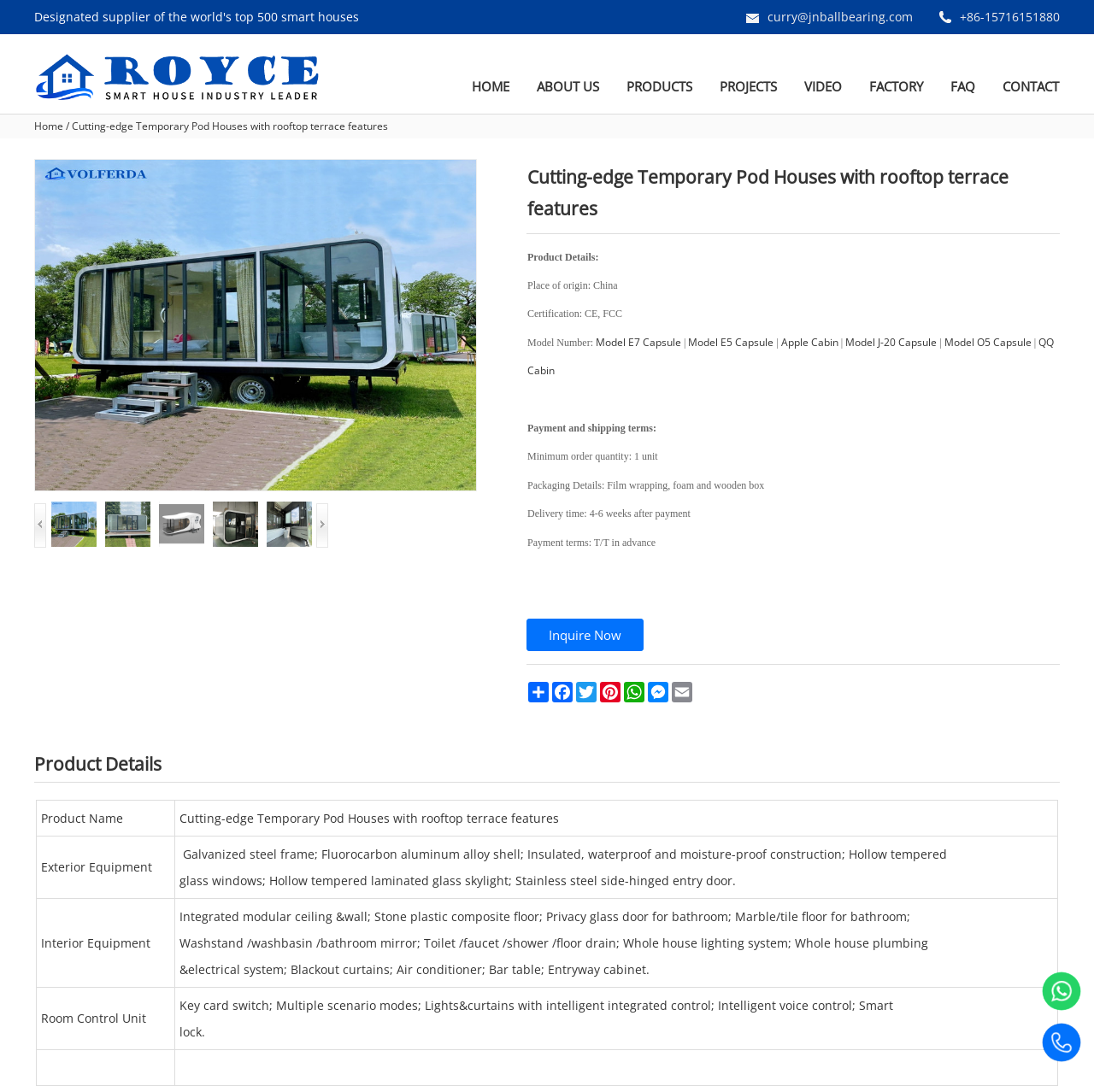Respond to the question below with a concise word or phrase:
What is the product name?

Cutting-edge Temporary Pod Houses